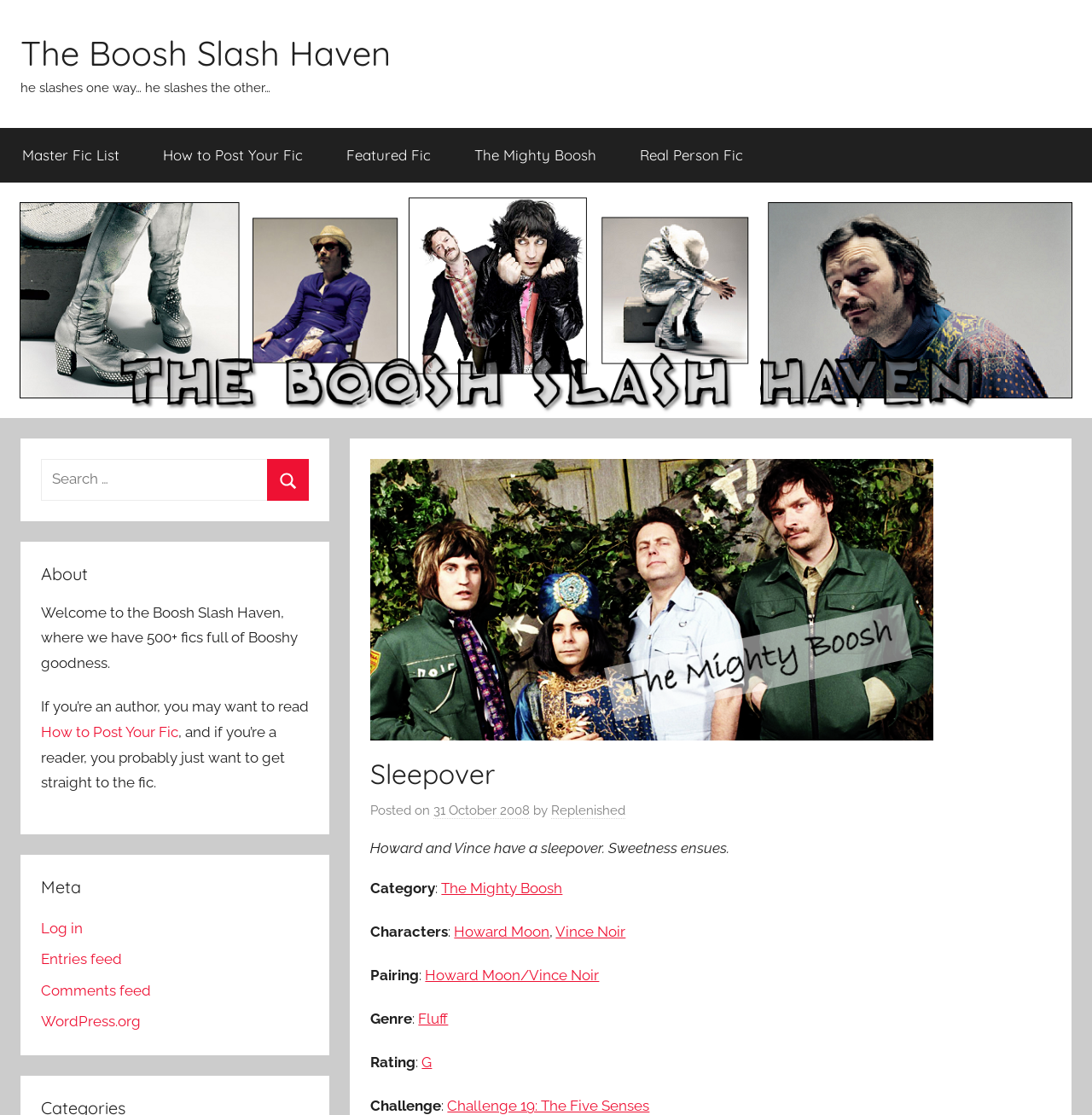Identify the bounding box coordinates of the clickable region to carry out the given instruction: "View the sleepover fic".

[0.339, 0.677, 0.962, 0.711]